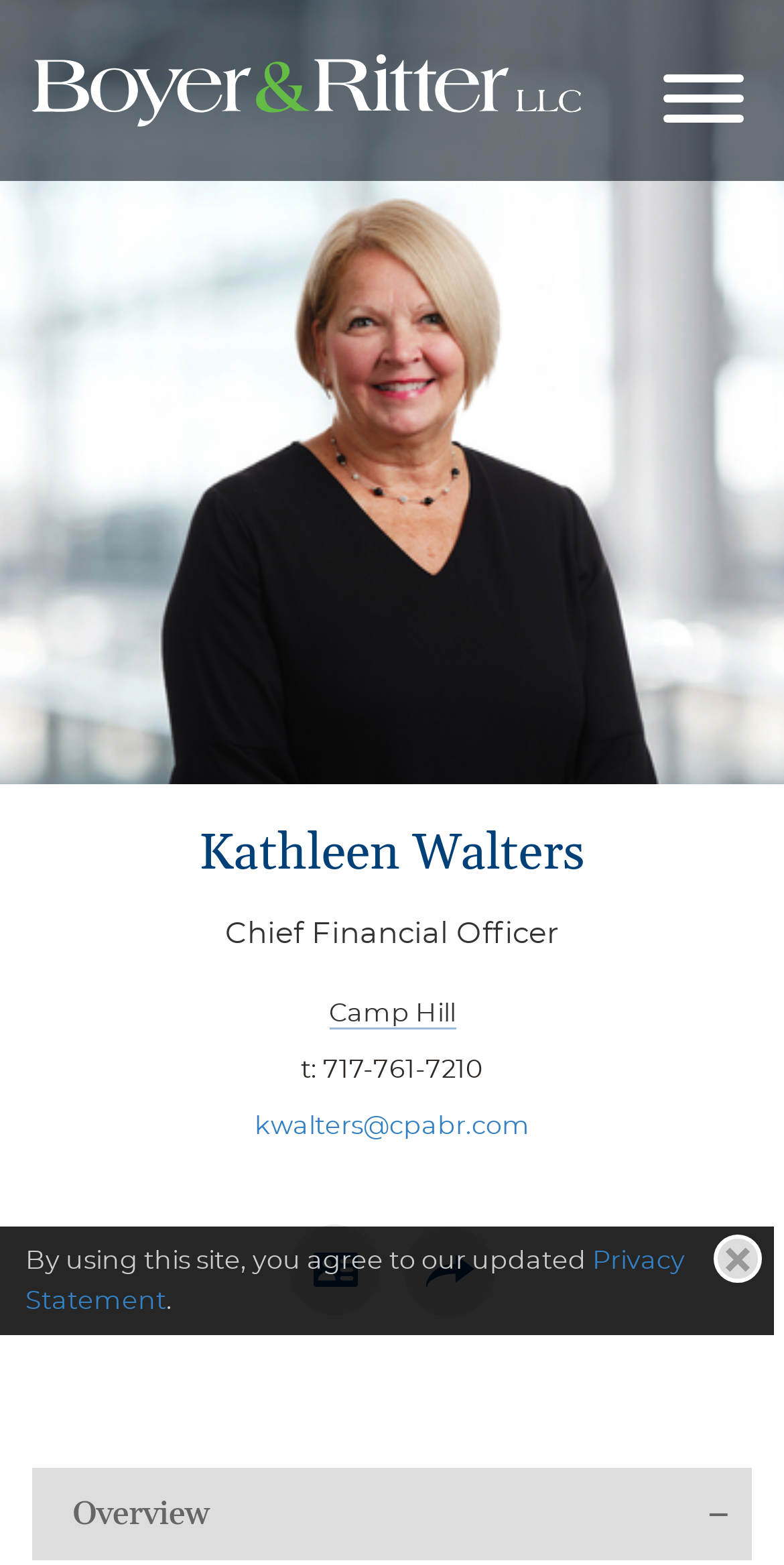Summarize the webpage with intricate details.

This webpage is about Kathleen Walters, a Chief Financial Officer at Boyer & Ritter LLC. At the top left, there is a link to the company's homepage, accompanied by a logo image. Below this, there are three links: "Main Content", "Main Menu", and "Jump to Page". 

On the top right, there is a button labeled "Menu" that controls the main navigation menu. 

The main content of the page is divided into two sections. The first section is about Kathleen Walters, with a heading displaying her name. Below this, there is a description of her role as Chief Financial Officer. Her contact information, including her location, phone number, and email address, is listed below. There are also links to her vCard and a "Share" option, both accompanied by icons.

The second section, labeled "Overview", is located at the bottom of the page. 

At the bottom left, there is a notice about the website's cookie policy, which includes a link to the Privacy Statement. A "Close" button is located at the bottom right to dismiss this notice.